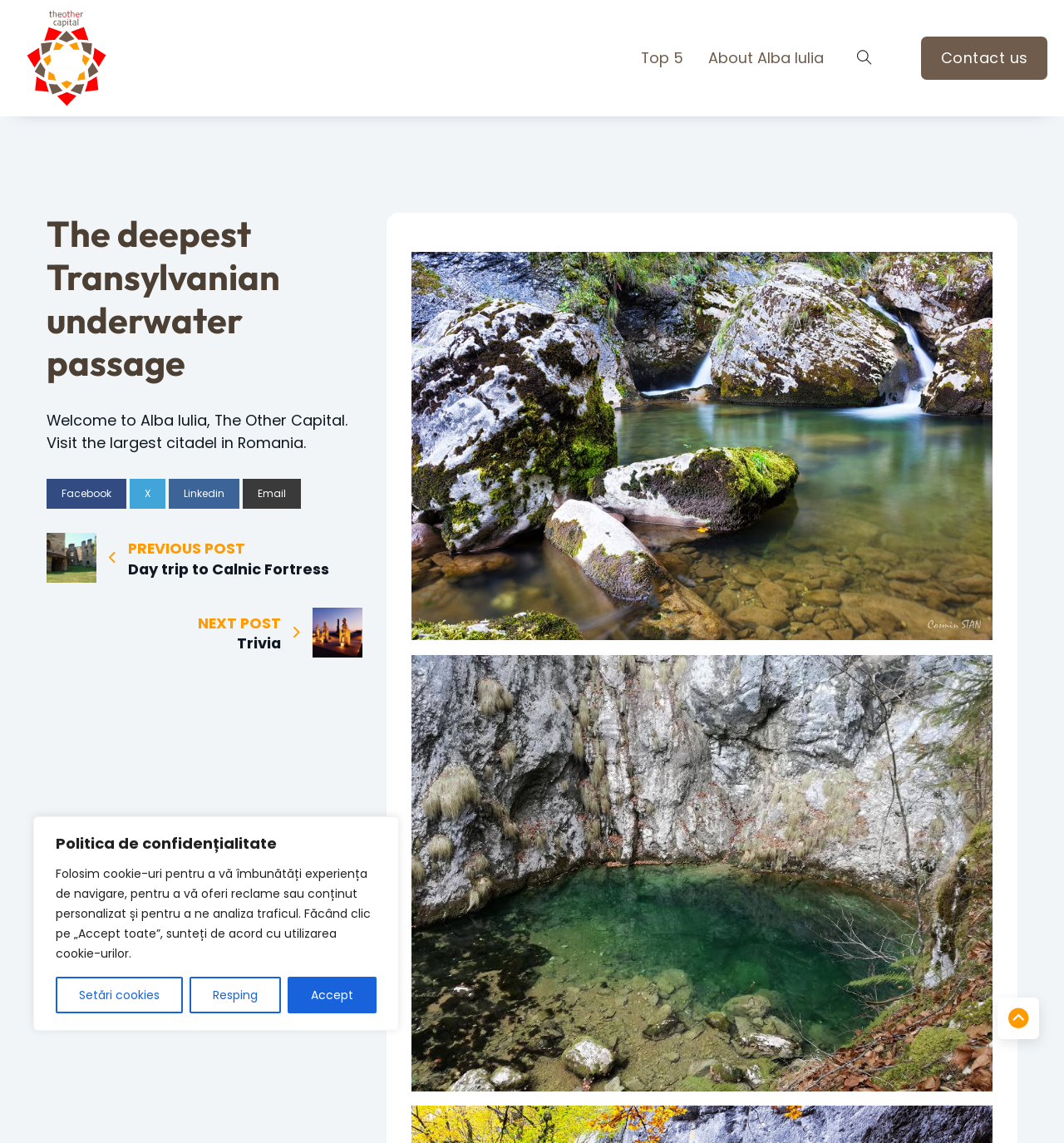Determine the bounding box coordinates for the clickable element required to fulfill the instruction: "Open search". Provide the coordinates as four float numbers between 0 and 1, i.e., [left, top, right, bottom].

[0.797, 0.037, 0.827, 0.065]